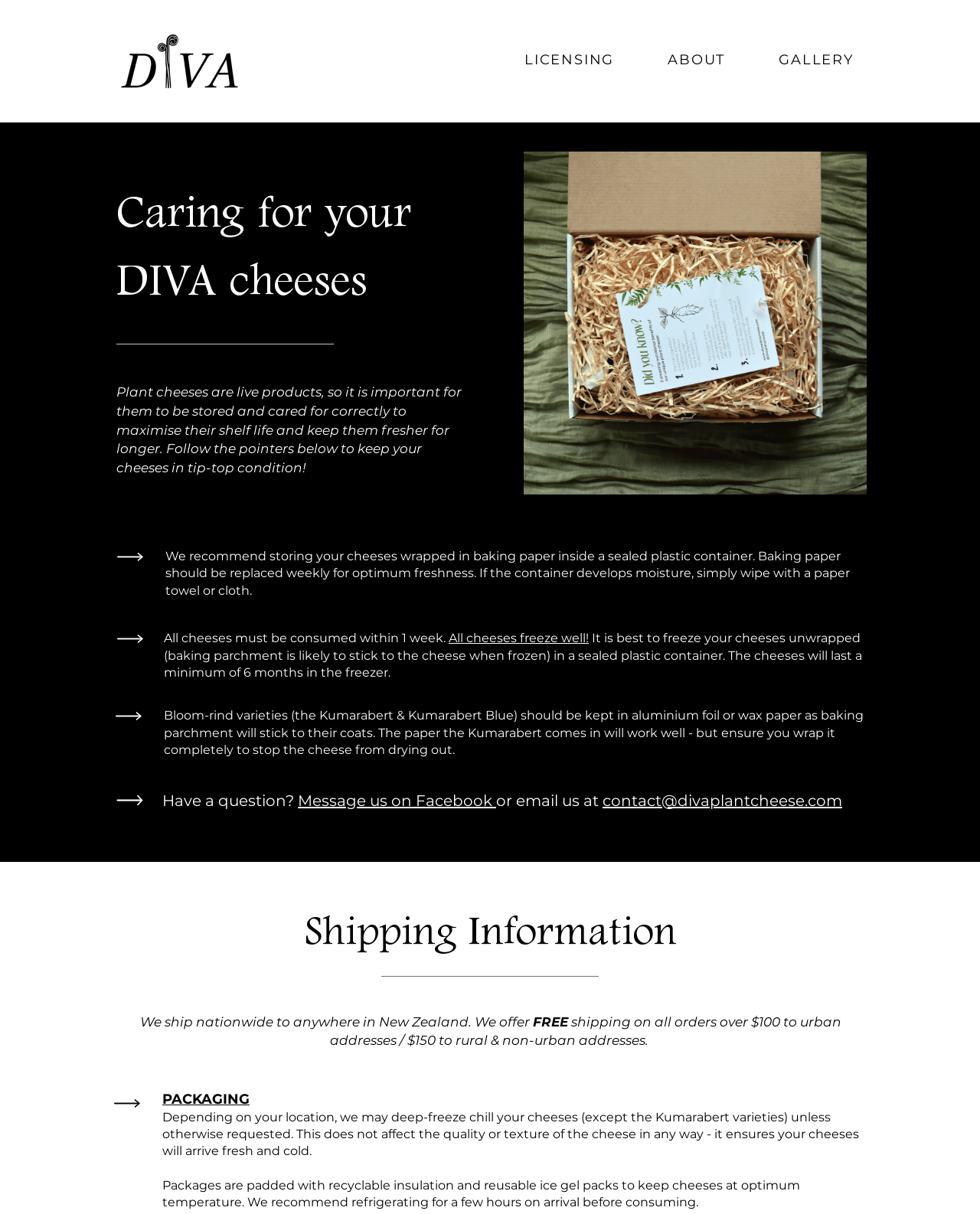Why do you deep-freeze chill some cheeses?
Using the visual information, answer the question in a single word or phrase.

To keep them fresh